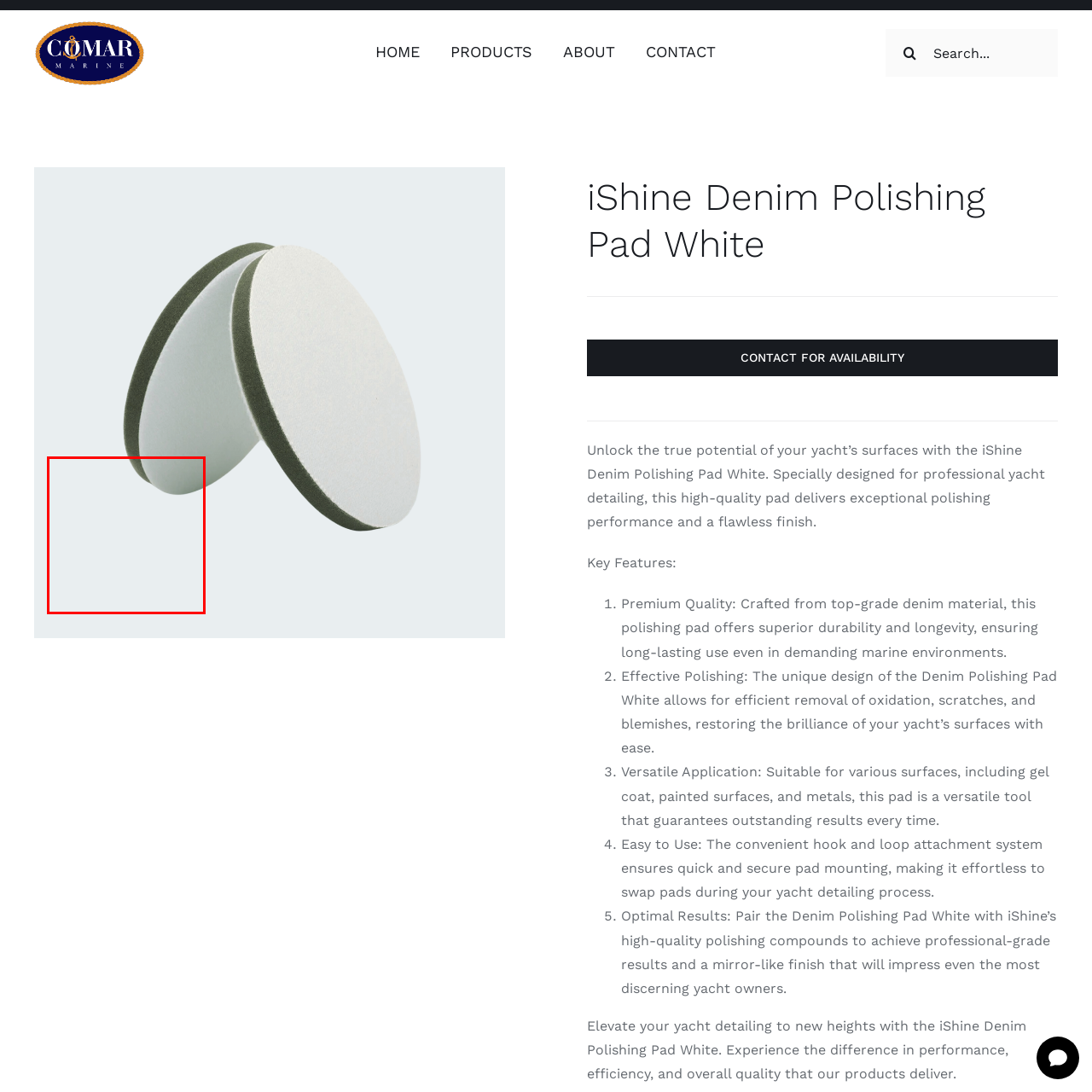What type of surfaces can the iShine Denim Polishing Pad be used on?
Examine the red-bounded area in the image carefully and respond to the question with as much detail as possible.

According to the caption, the unique design of the iShine Denim Polishing Pad facilitates efficient removal of oxidation, scratches, and blemishes, ensuring a brilliant finish on various surfaces, including gel coat, painted surfaces, and metals.